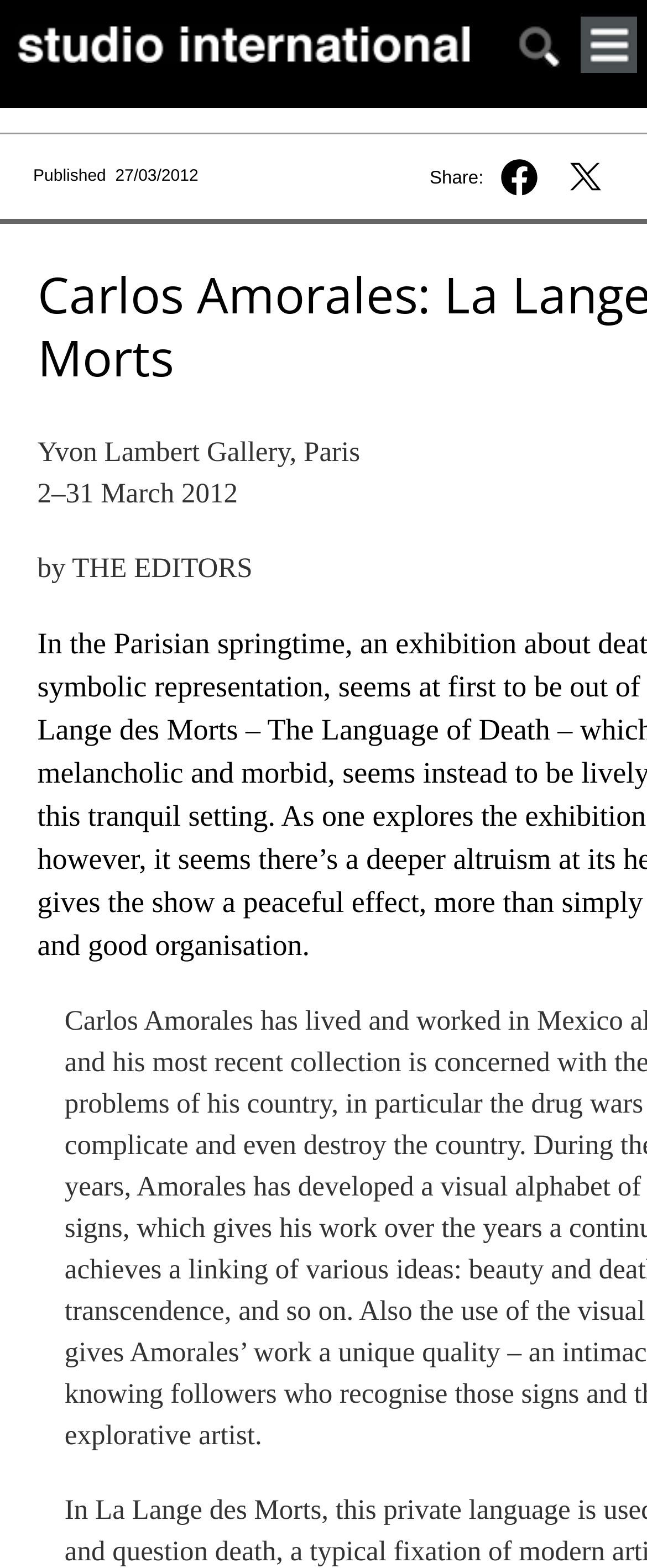Please find the bounding box for the following UI element description. Provide the coordinates in (top-left x, top-left y, bottom-right x, bottom-right y) format, with values between 0 and 1: Back to Top

None